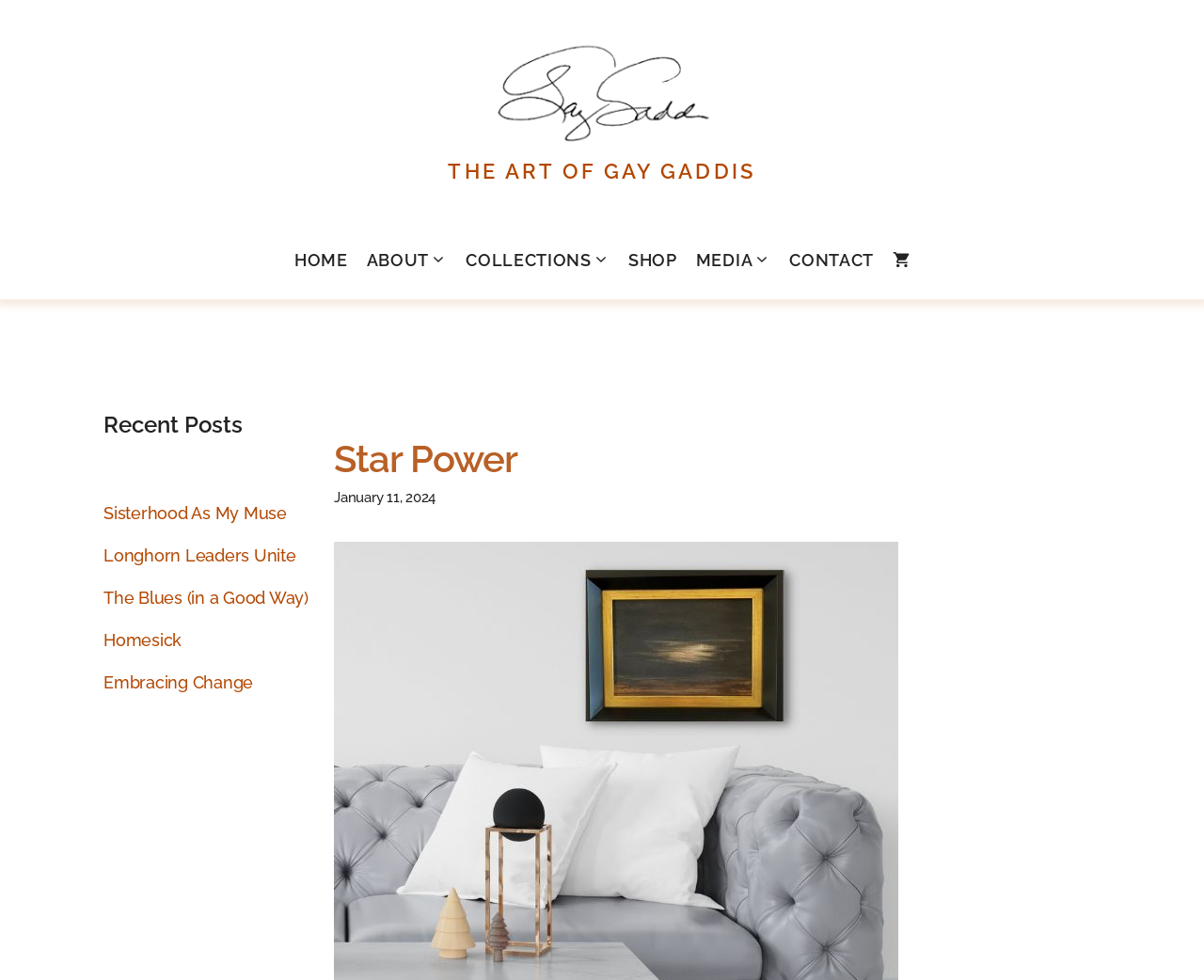Determine the bounding box coordinates of the clickable element necessary to fulfill the instruction: "read recent posts". Provide the coordinates as four float numbers within the 0 to 1 range, i.e., [left, top, right, bottom].

[0.086, 0.418, 0.262, 0.449]